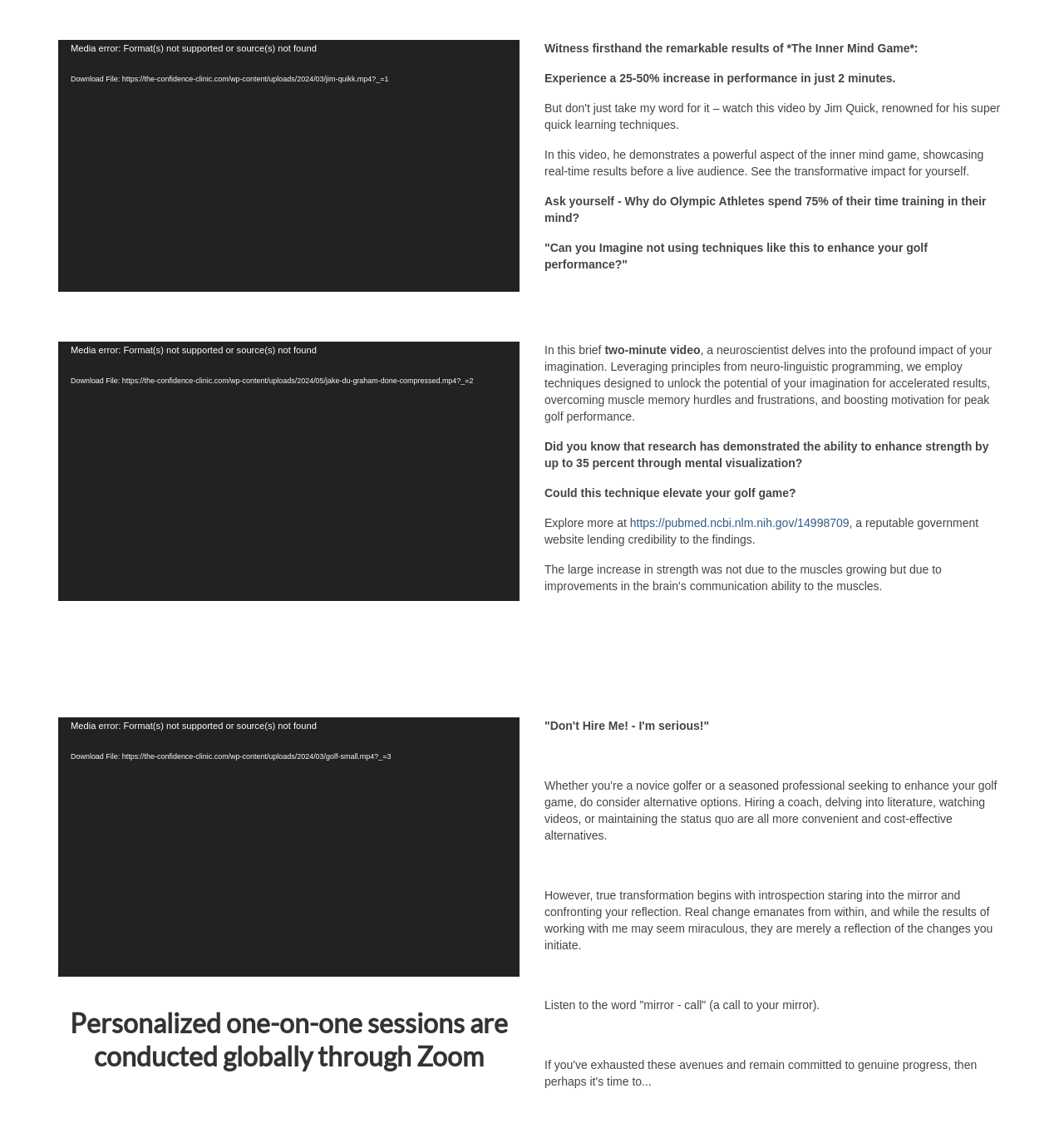Show the bounding box coordinates of the region that should be clicked to follow the instruction: "learn about youth rock camp."

None